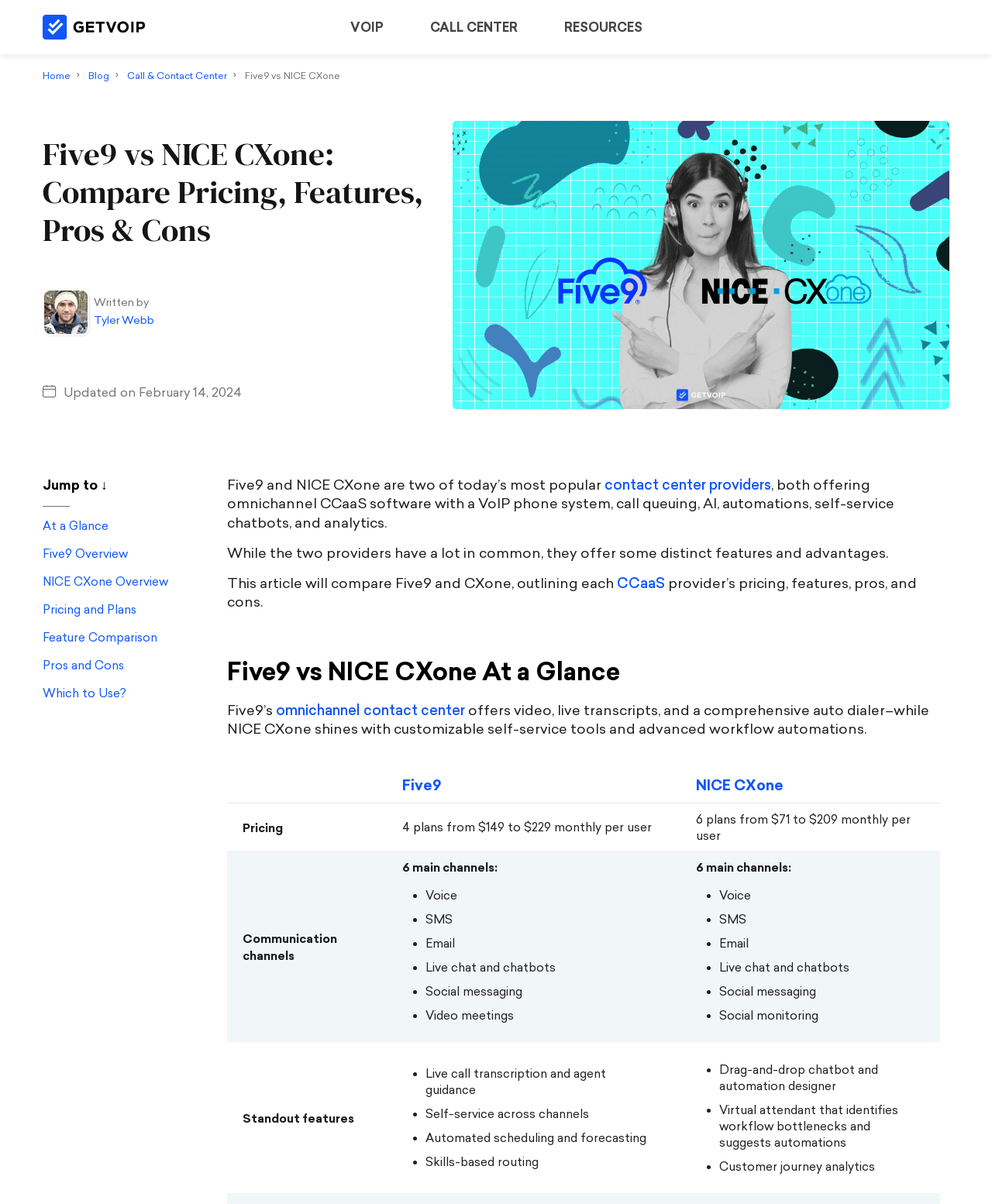Locate the bounding box coordinates of the region to be clicked to comply with the following instruction: "Click on the 'GetVoIP' link". The coordinates must be four float numbers between 0 and 1, in the form [left, top, right, bottom].

[0.043, 0.012, 0.147, 0.033]